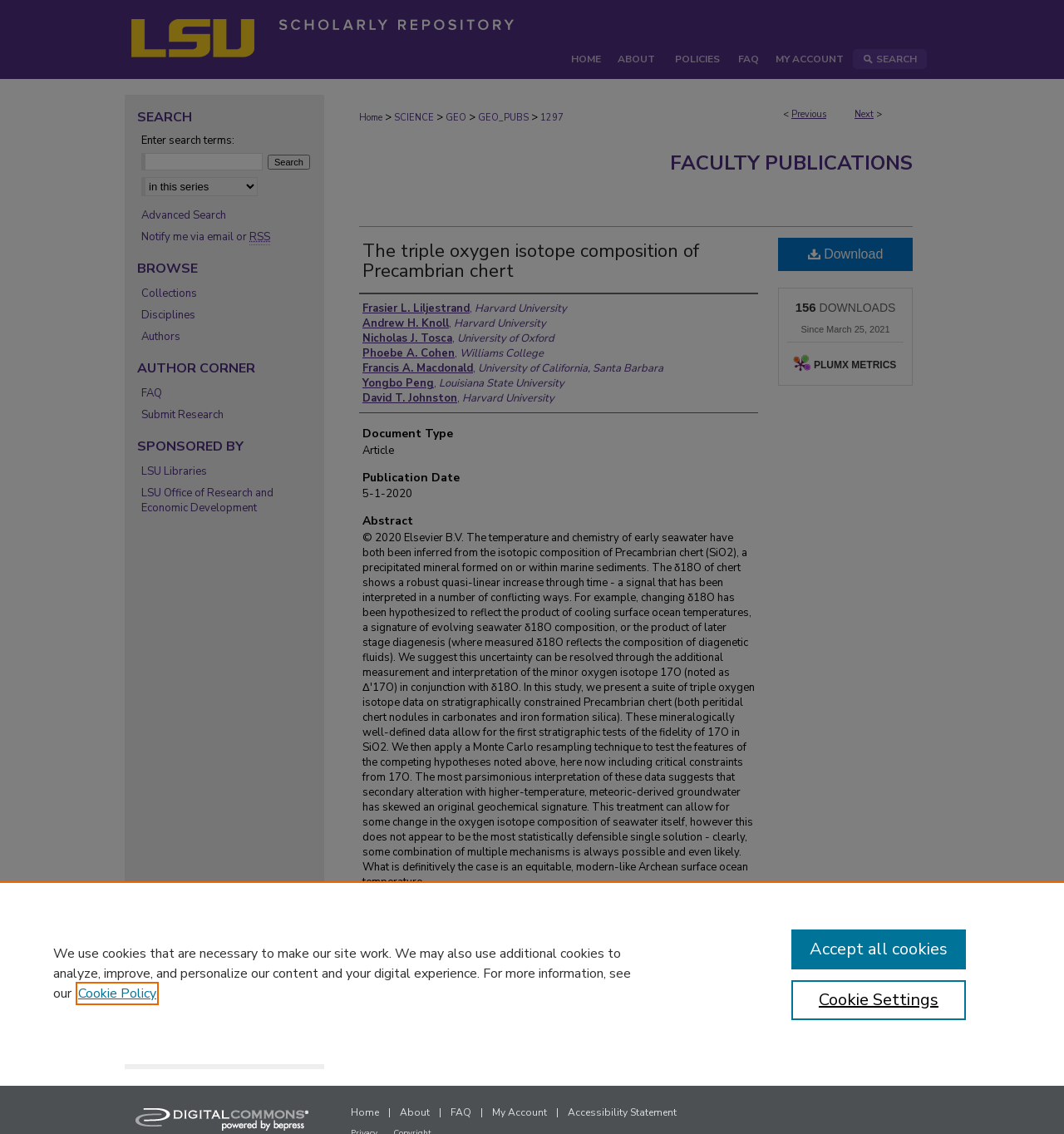Identify the bounding box coordinates for the element you need to click to achieve the following task: "View the 'FACULTY PUBLICATIONS' page". The coordinates must be four float values ranging from 0 to 1, formatted as [left, top, right, bottom].

[0.63, 0.132, 0.858, 0.155]